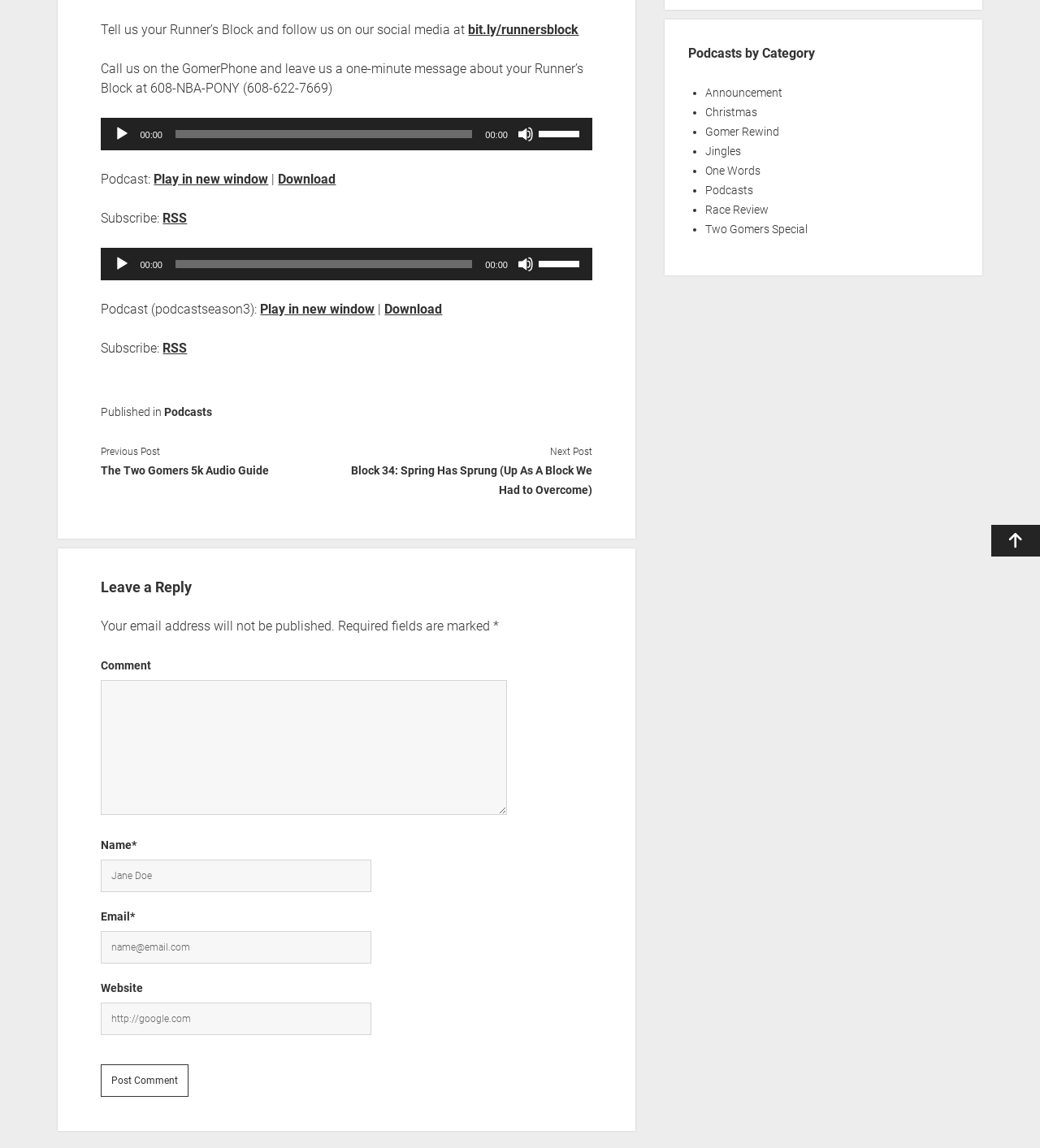Determine the bounding box for the HTML element described here: "name="submit" value="Post Comment"". The coordinates should be given as [left, top, right, bottom] with each number being a float between 0 and 1.

[0.097, 0.923, 0.182, 0.951]